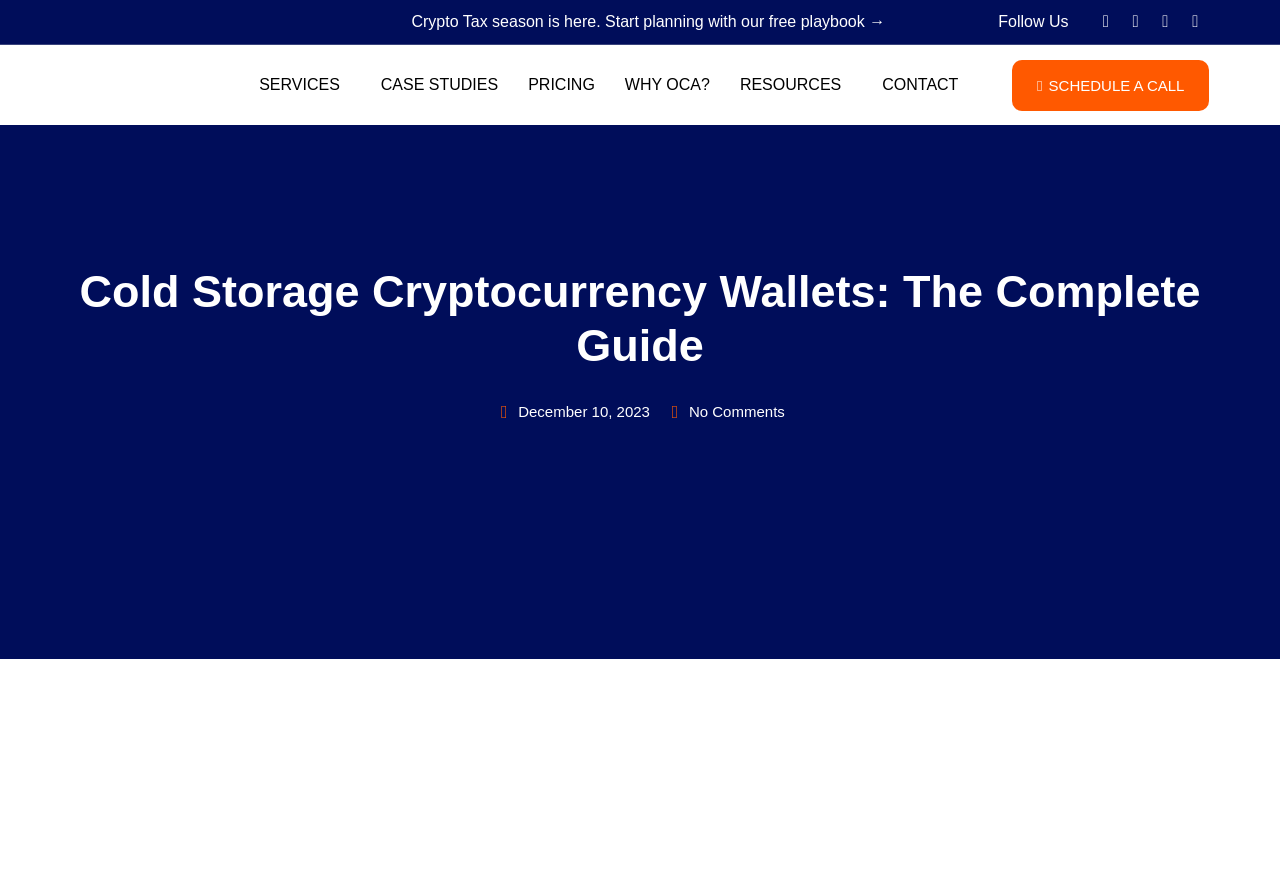Respond concisely with one word or phrase to the following query:
How many main navigation links are there?

5